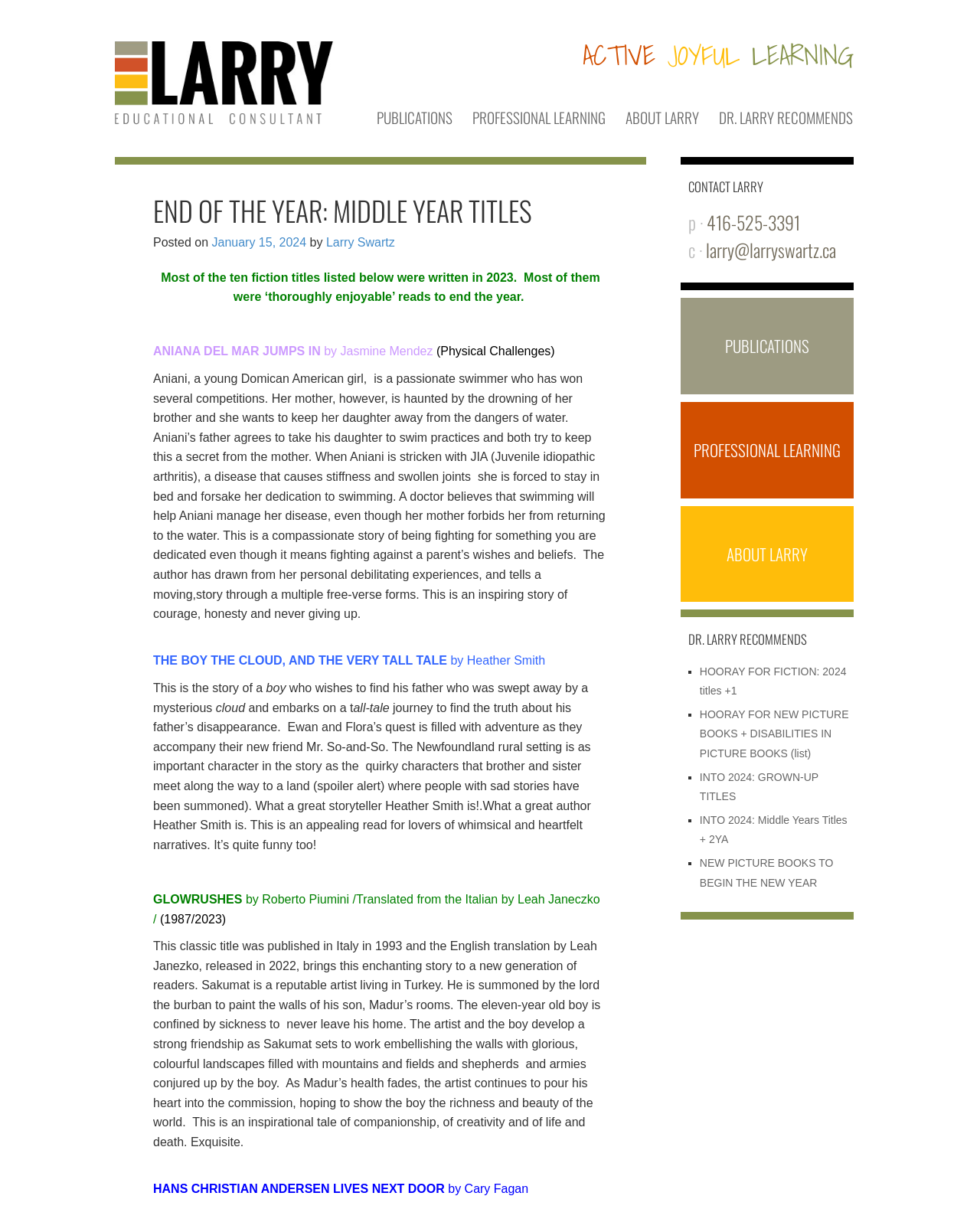Determine the bounding box for the described HTML element: "INTO 2024: GROWN-UP TITLES". Ensure the coordinates are four float numbers between 0 and 1 in the format [left, top, right, bottom].

[0.714, 0.637, 0.835, 0.664]